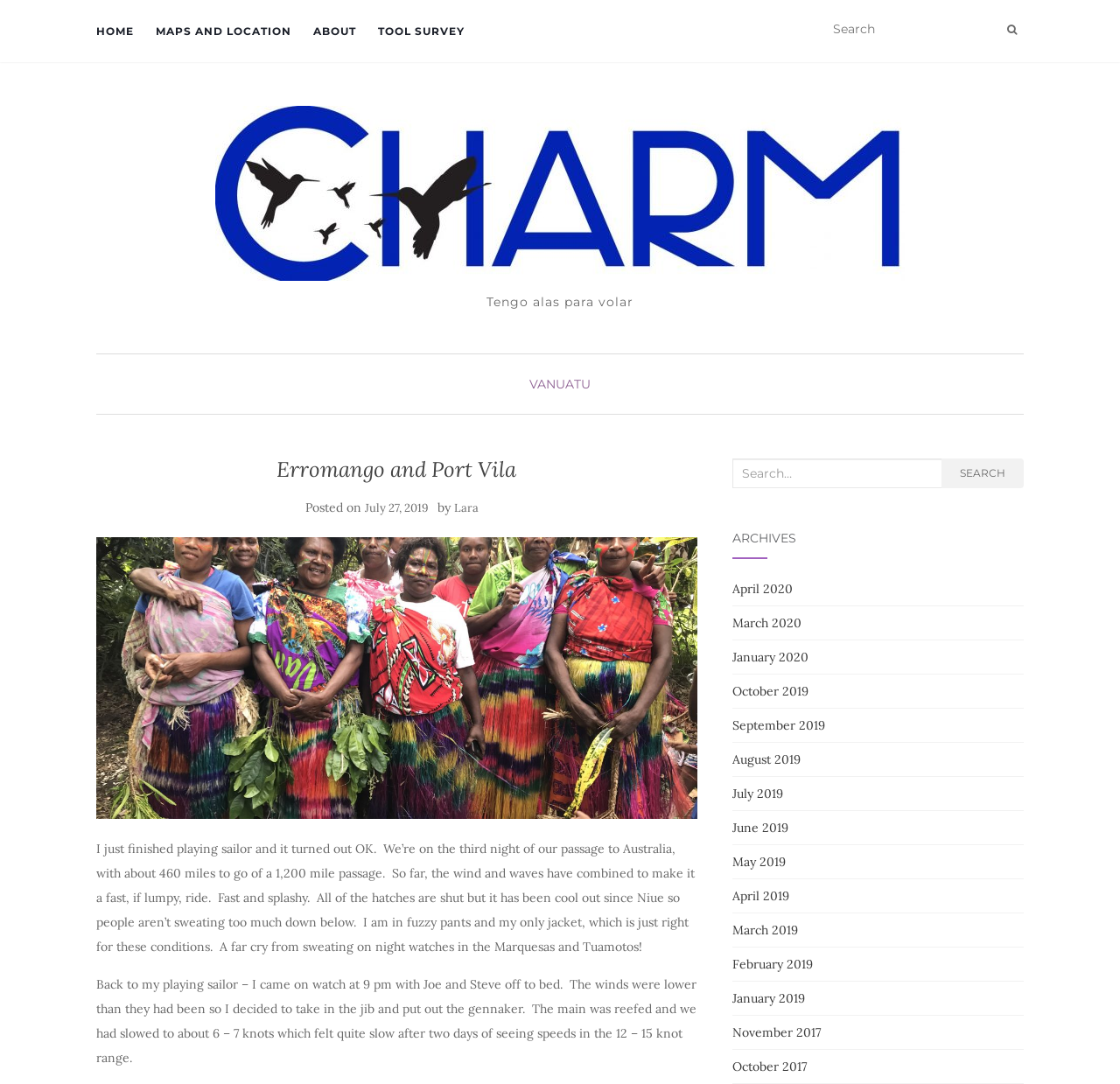Bounding box coordinates are specified in the format (top-left x, top-left y, bottom-right x, bottom-right y). All values are floating point numbers bounded between 0 and 1. Please provide the bounding box coordinate of the region this sentence describes: February 2019

[0.654, 0.882, 0.726, 0.896]